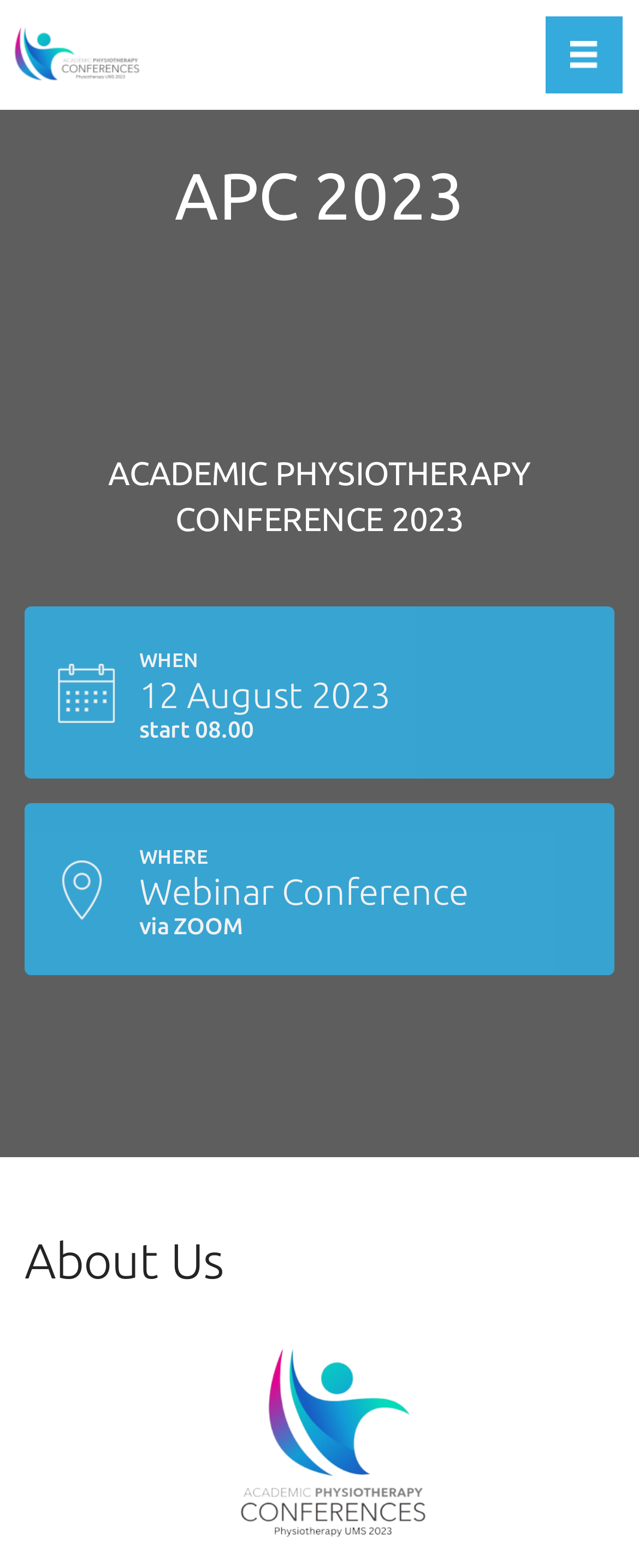What is the start time of the conference?
Answer the question in a detailed and comprehensive manner.

I found the answer by looking at the table layout on the webpage, where it says 'start 08.00' in the row below 'WHEN', indicating the start time of the conference.